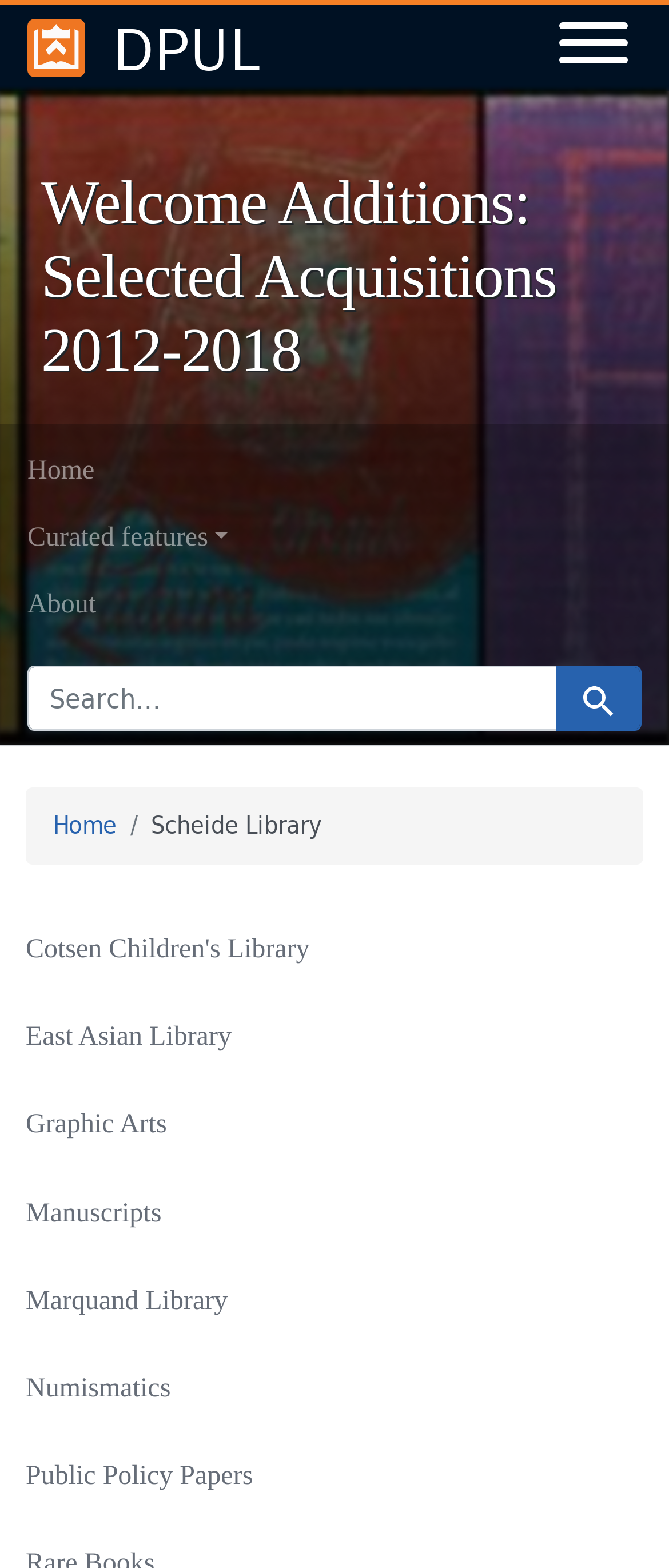Identify the bounding box coordinates for the element you need to click to achieve the following task: "Explore curated features". Provide the bounding box coordinates as four float numbers between 0 and 1, in the form [left, top, right, bottom].

[0.041, 0.321, 0.959, 0.364]